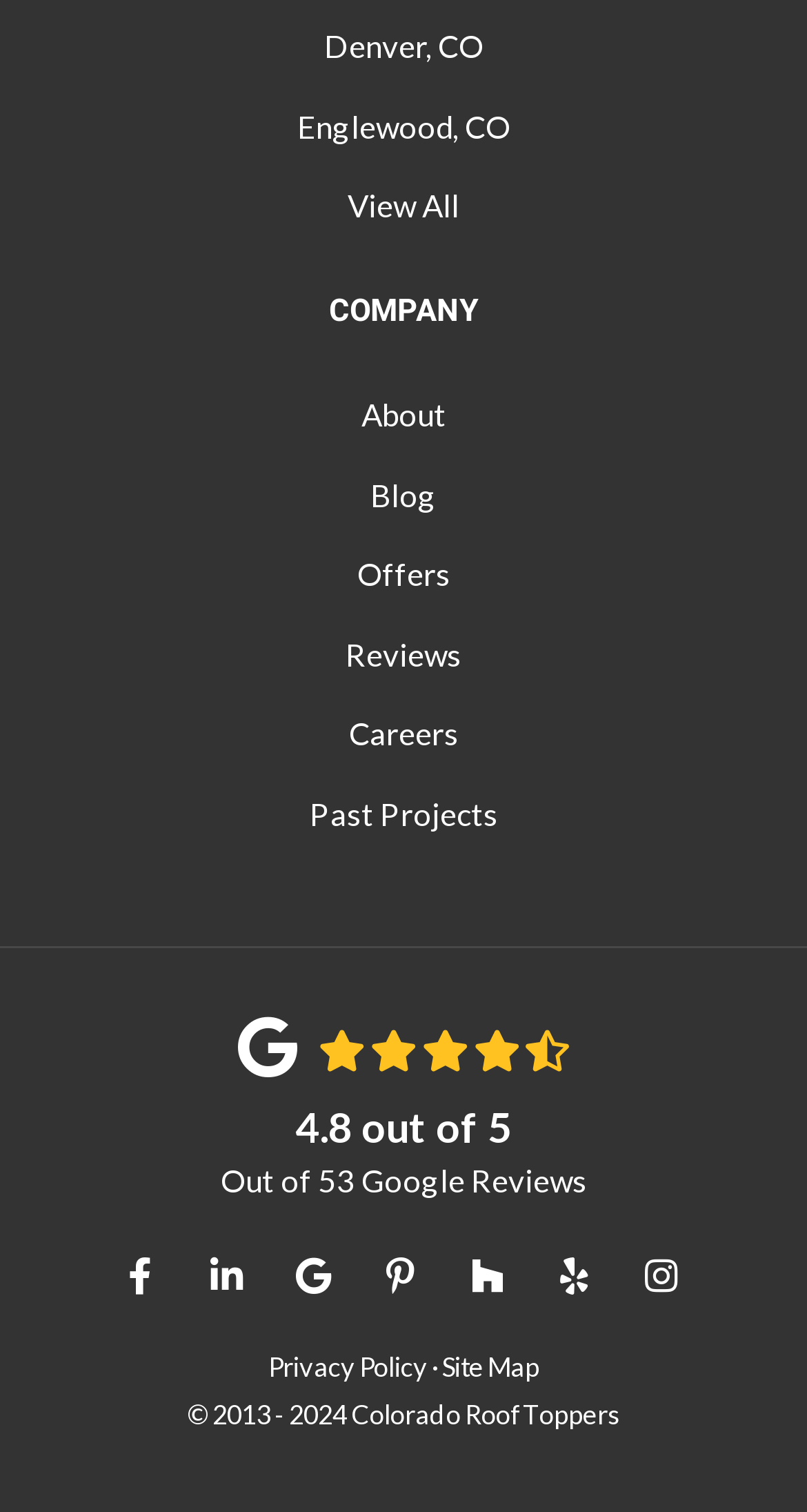Given the following UI element description: "Past Projects", find the bounding box coordinates in the webpage screenshot.

[0.383, 0.512, 0.617, 0.565]